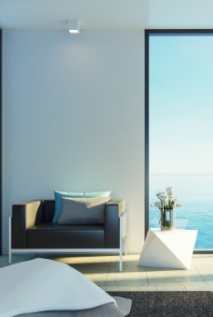Provide an in-depth description of the image you see.

The image captures a serene and modern luxury bedroom setting with a breathtaking sea view. A sleek black chair, adorned with soft blue and white cushions, invites relaxation beside a large floor-to-ceiling window. The window frame offers a panoramic view of the tranquil ocean, reflecting the soft light of the day. A minimalist white side table sits next to the chair, featuring a vase with fresh flowers that add a touch of warmth and nature to the space. The scene emphasizes simplicity and elegance, showcasing a peaceful retreat designed for comfort and aesthetic pleasure.